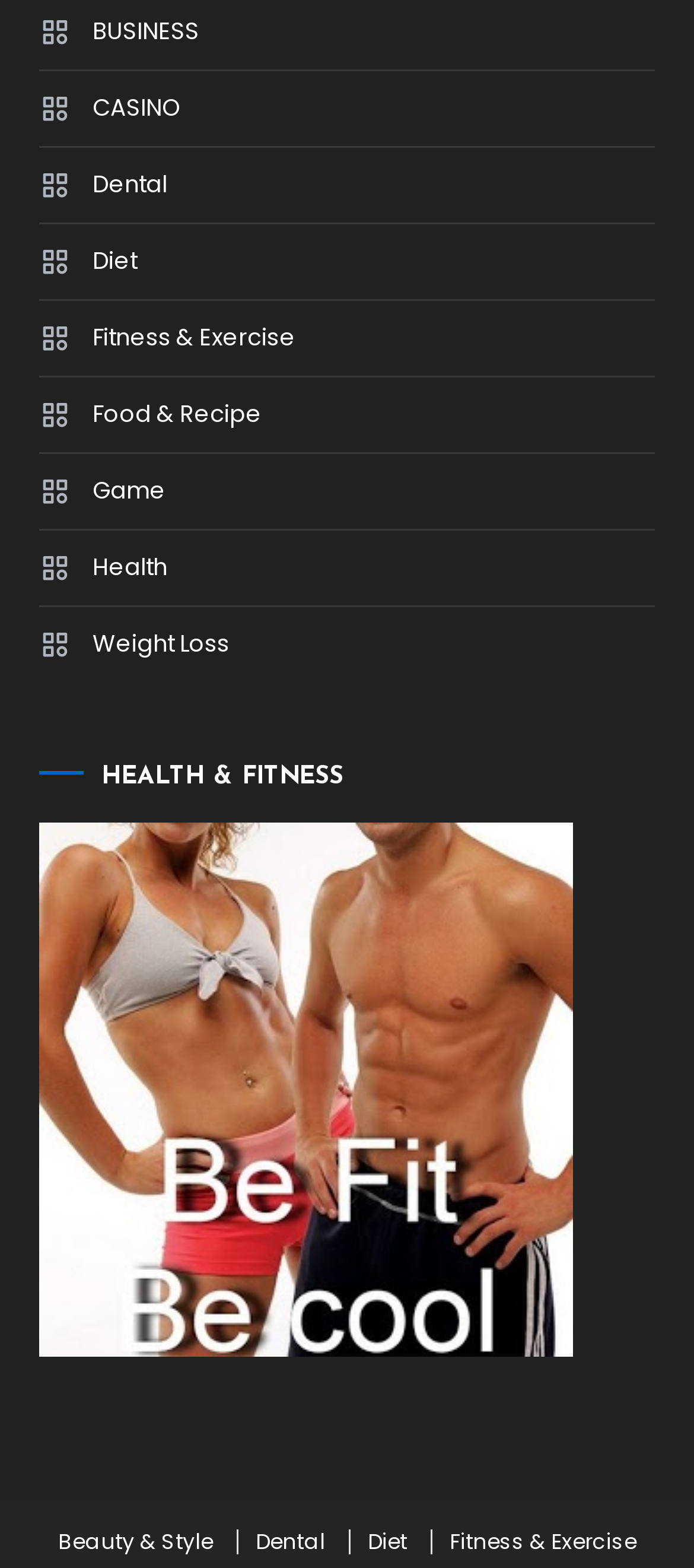Identify the bounding box coordinates for the UI element described by the following text: "Diet". Provide the coordinates as four float numbers between 0 and 1, in the format [left, top, right, bottom].

[0.501, 0.976, 0.612, 0.992]